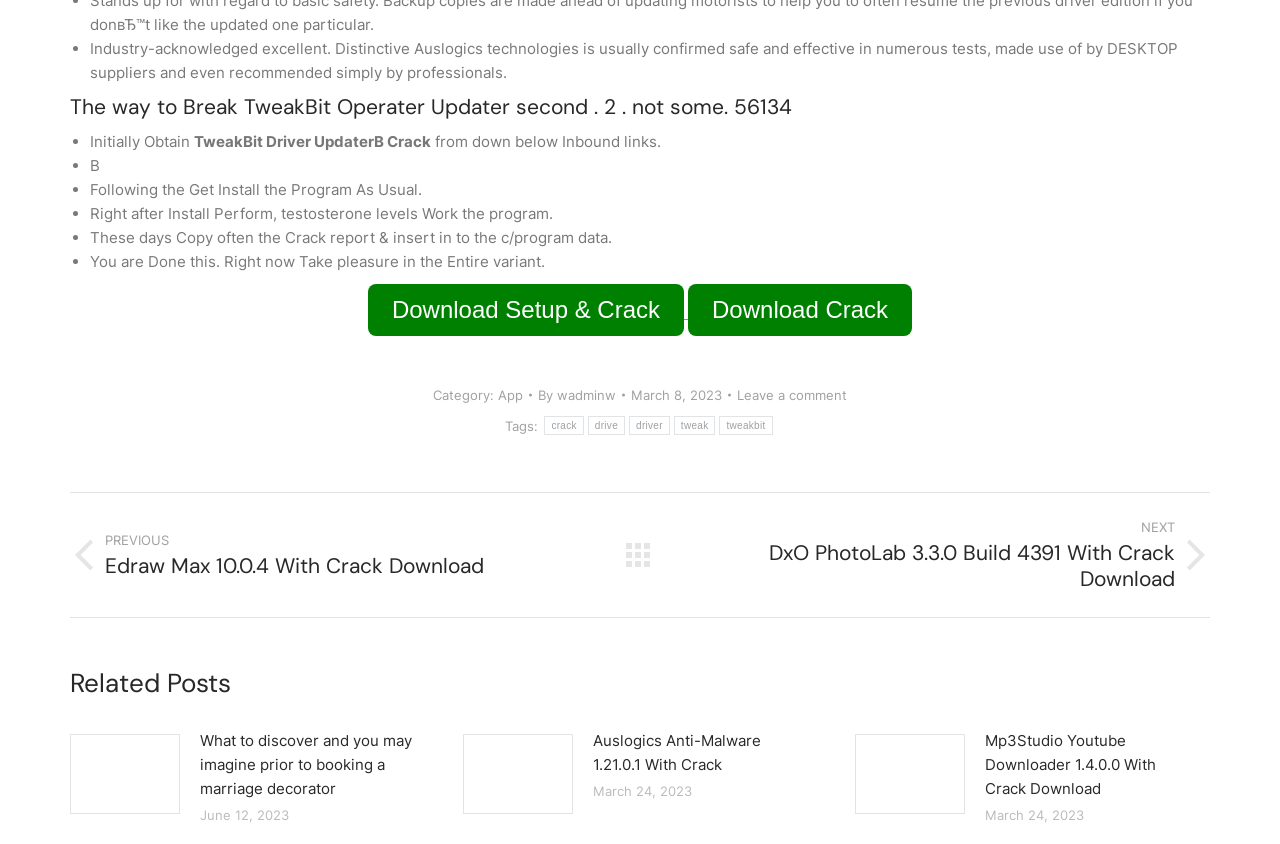Locate the bounding box coordinates of the element that should be clicked to execute the following instruction: "Leave a comment".

[0.576, 0.457, 0.662, 0.479]